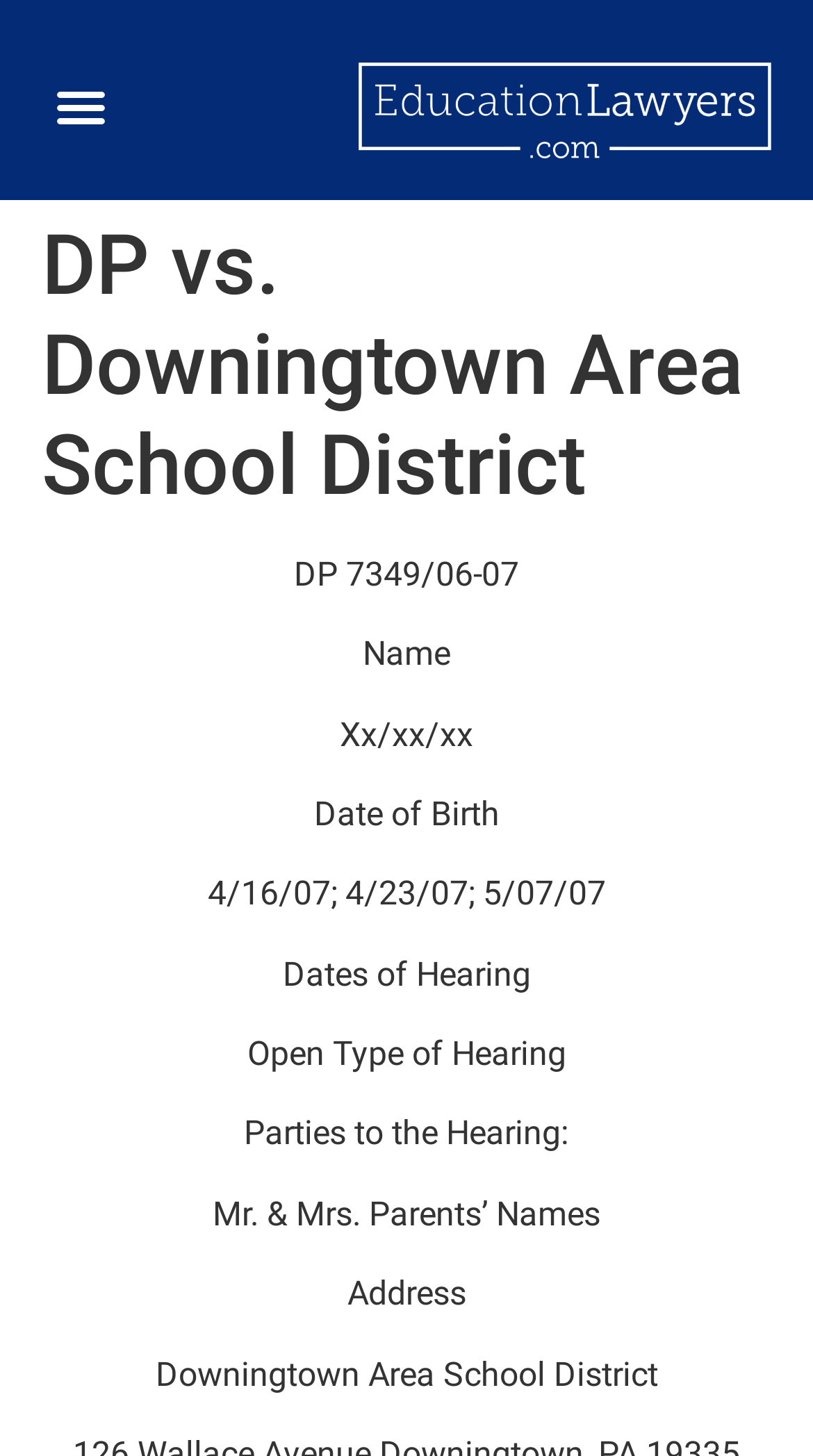Respond with a single word or phrase:
What is the name of the student?

Not specified